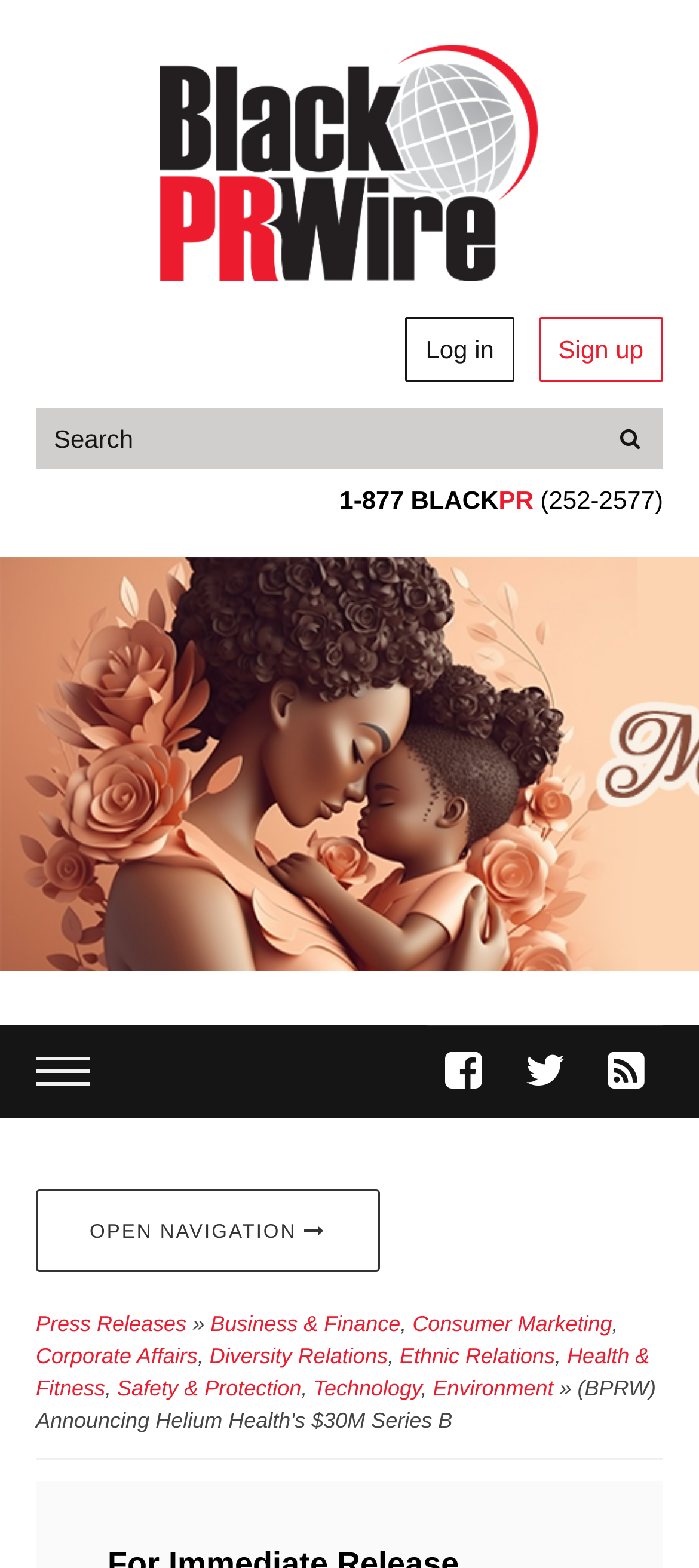Please specify the bounding box coordinates of the clickable region to carry out the following instruction: "log in". The coordinates should be four float numbers between 0 and 1, in the format [left, top, right, bottom].

[0.581, 0.202, 0.735, 0.243]